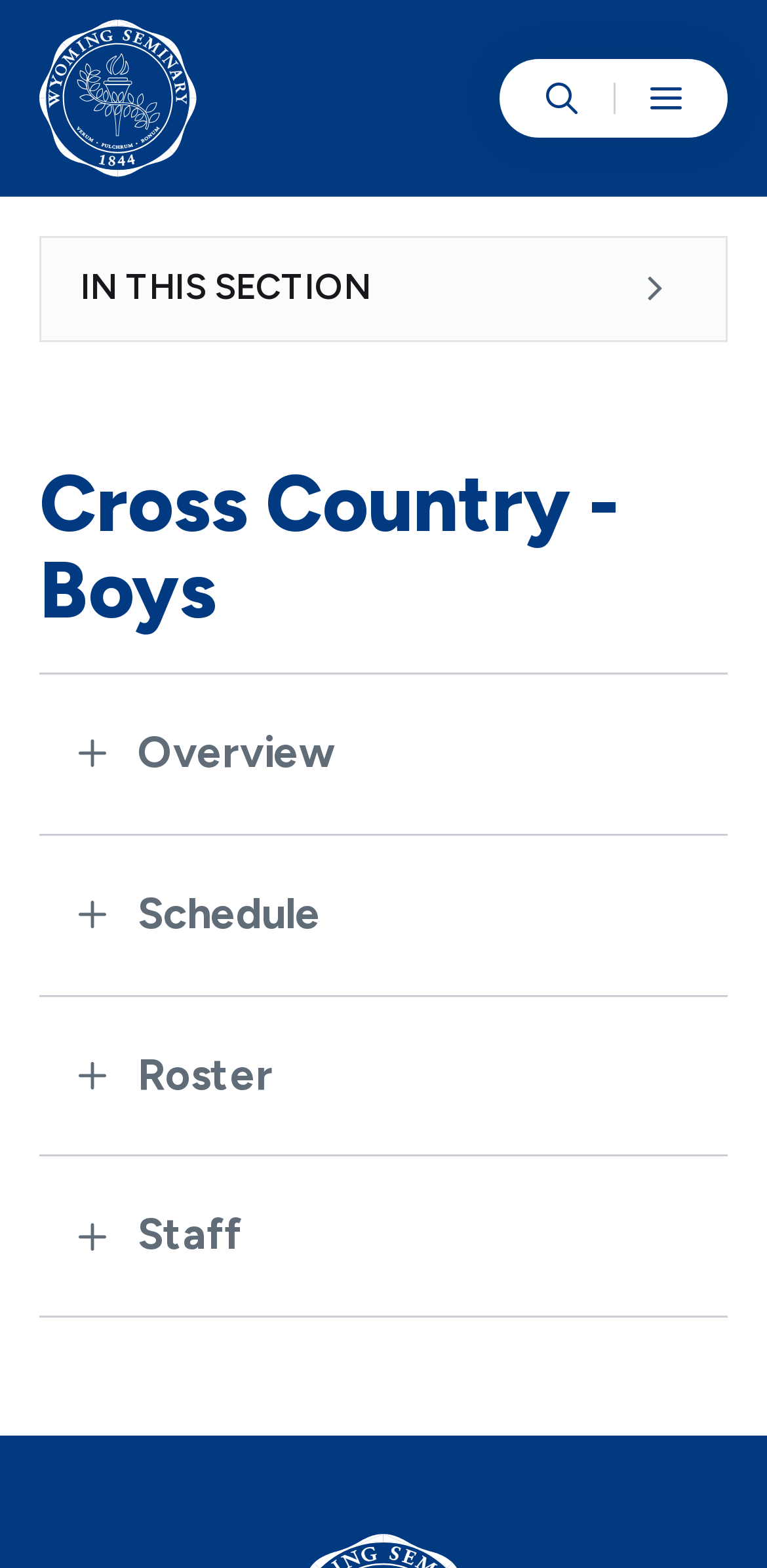What is the title of the section below the header?
Refer to the image and offer an in-depth and detailed answer to the question.

The title of the section below the header can be found in the main element, which contains a heading element with the text 'Cross Country - Boys'.